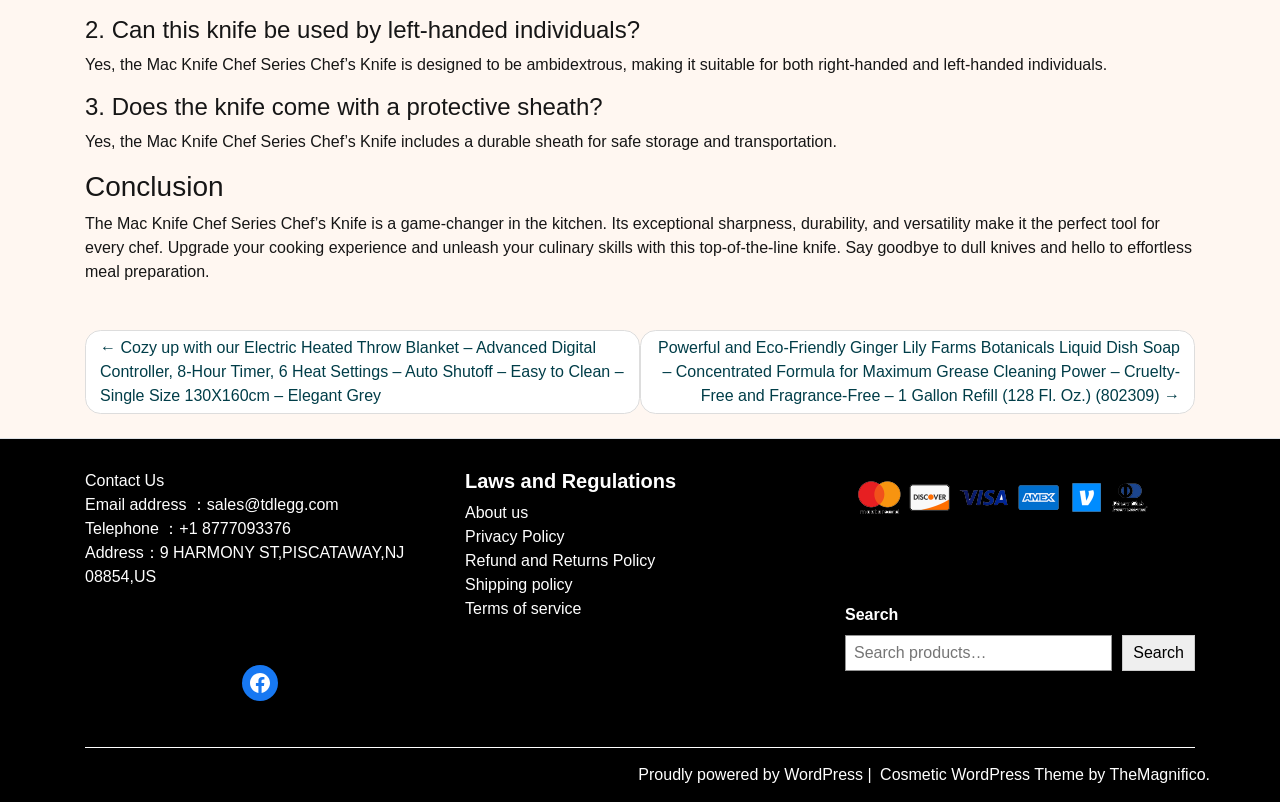Please indicate the bounding box coordinates for the clickable area to complete the following task: "Search for something". The coordinates should be specified as four float numbers between 0 and 1, i.e., [left, top, right, bottom].

[0.66, 0.791, 0.869, 0.837]